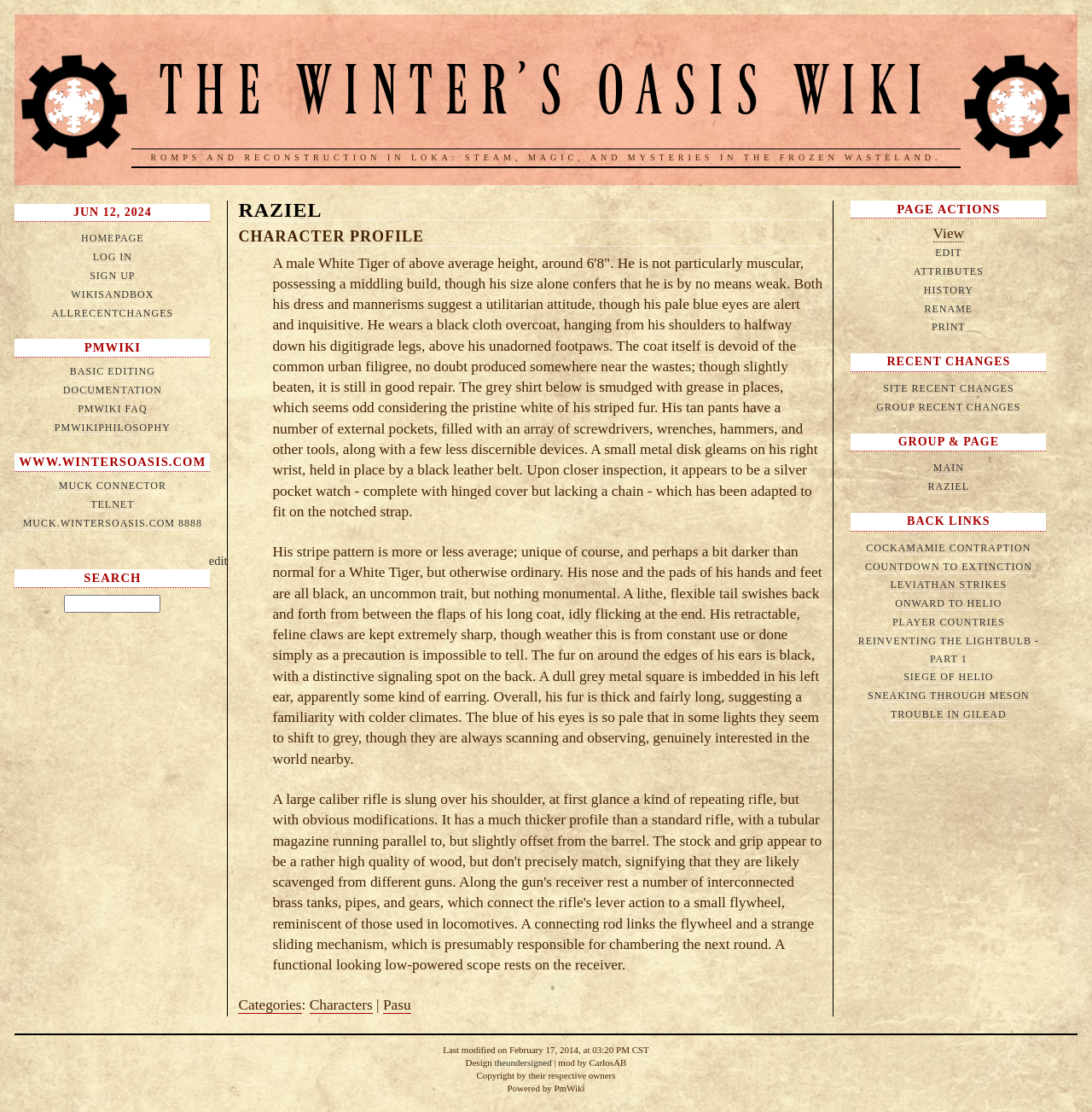Find the bounding box coordinates of the element's region that should be clicked in order to follow the given instruction: "Log in to the wiki". The coordinates should consist of four float numbers between 0 and 1, i.e., [left, top, right, bottom].

[0.085, 0.226, 0.121, 0.237]